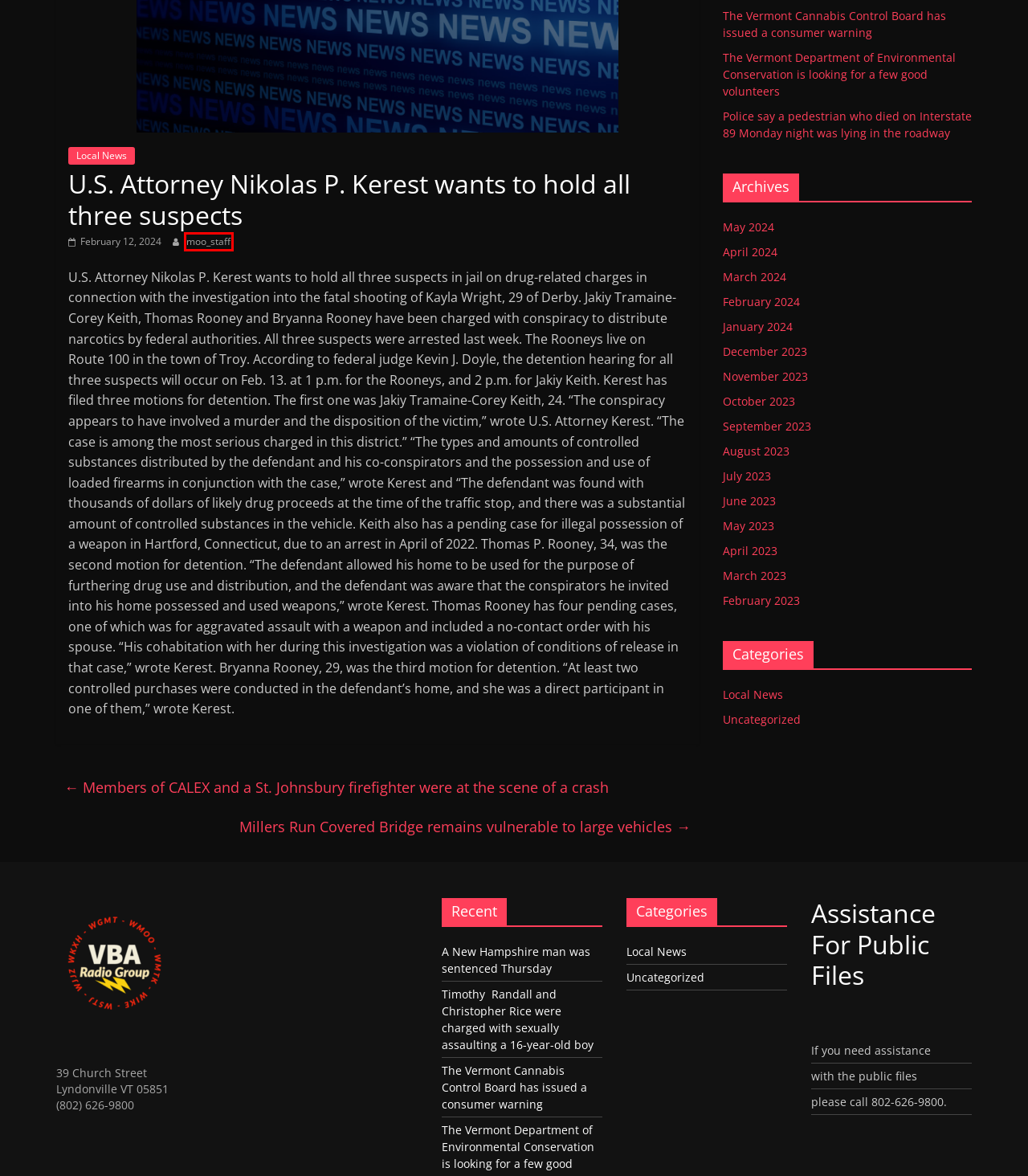Consider the screenshot of a webpage with a red bounding box around an element. Select the webpage description that best corresponds to the new page after clicking the element inside the red bounding box. Here are the candidates:
A. Millers Run Covered Bridge remains vulnerable to large vehicles – Moo92 FM
B. Members of CALEX and a St. Johnsbury firefighter were at the scene of a crash – Moo92 FM
C. Uncategorized – Moo92 FM
D. August 2023 – Moo92 FM
E. moo_staff – Moo92 FM
F. February 2023 – Moo92 FM
G. December 2023 – Moo92 FM
H. January 2024 – Moo92 FM

E